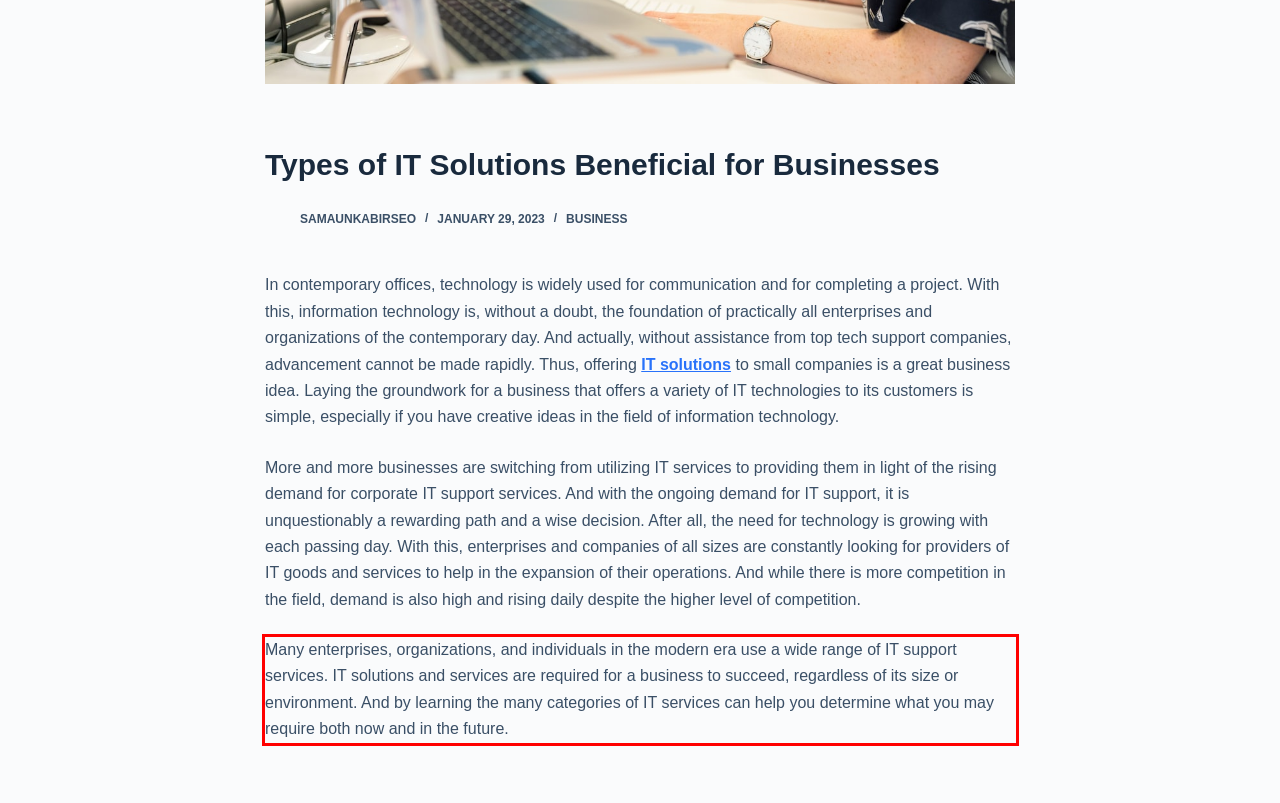By examining the provided screenshot of a webpage, recognize the text within the red bounding box and generate its text content.

Many enterprises, organizations, and individuals in the modern era use a wide range of IT support services. IT solutions and services are required for a business to succeed, regardless of its size or environment. And by learning the many categories of IT services can help you determine what you may require both now and in the future.